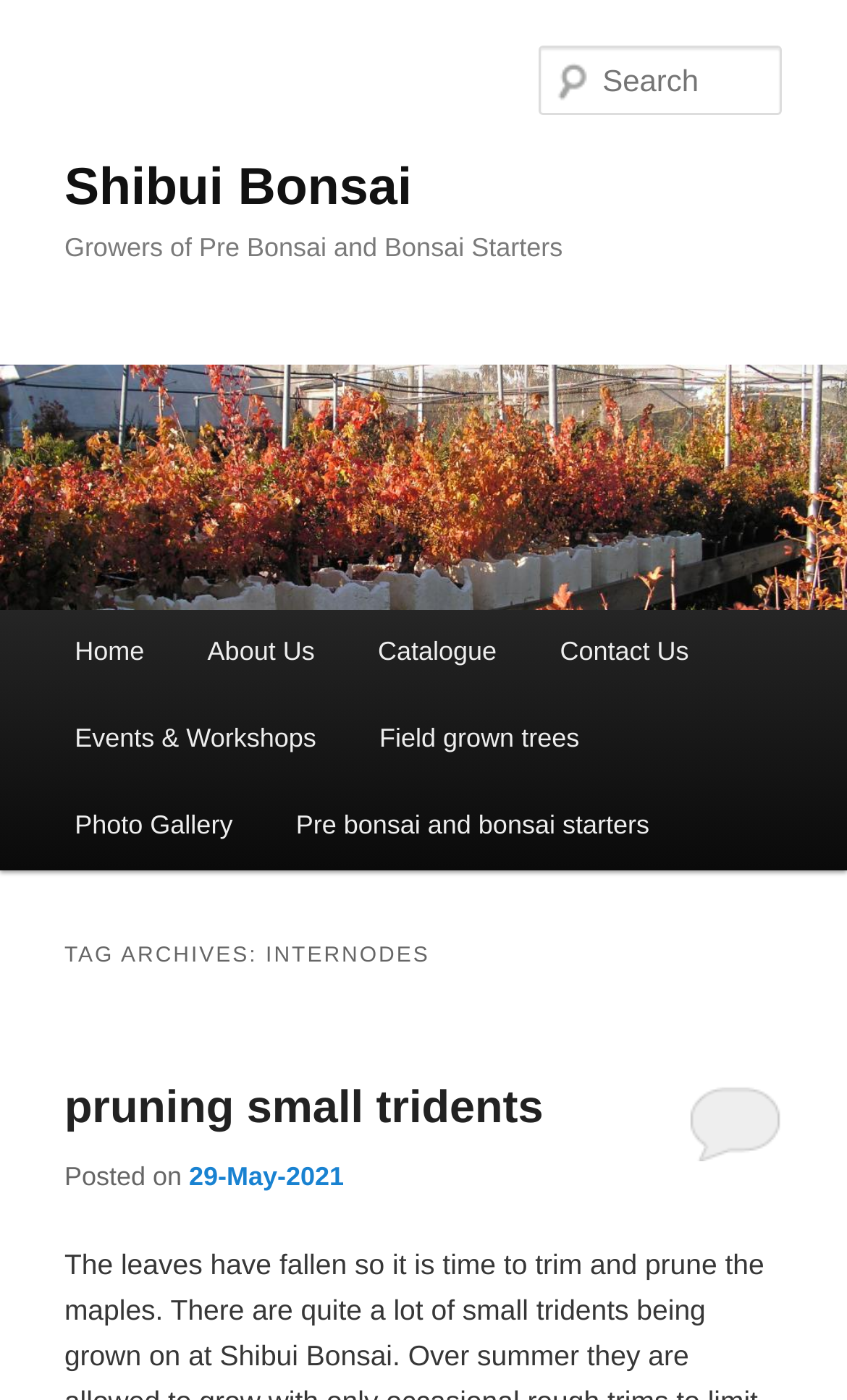Pinpoint the bounding box coordinates of the area that should be clicked to complete the following instruction: "Go to home page". The coordinates must be given as four float numbers between 0 and 1, i.e., [left, top, right, bottom].

[0.051, 0.435, 0.208, 0.497]